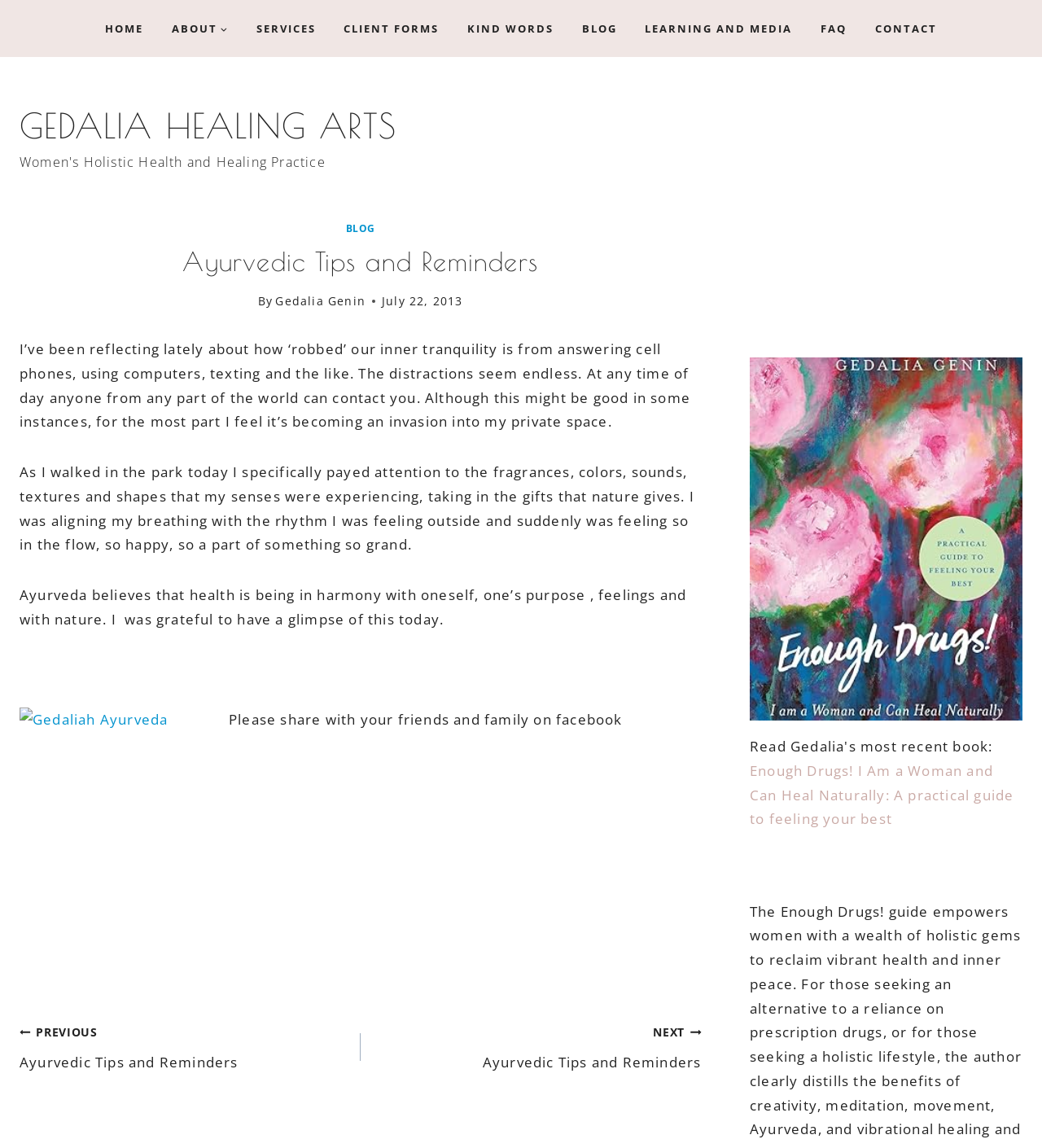Locate the bounding box coordinates of the element's region that should be clicked to carry out the following instruction: "Click on the NEXT Ayurvedic Tips and Reminders link". The coordinates need to be four float numbers between 0 and 1, i.e., [left, top, right, bottom].

[0.346, 0.888, 0.673, 0.936]